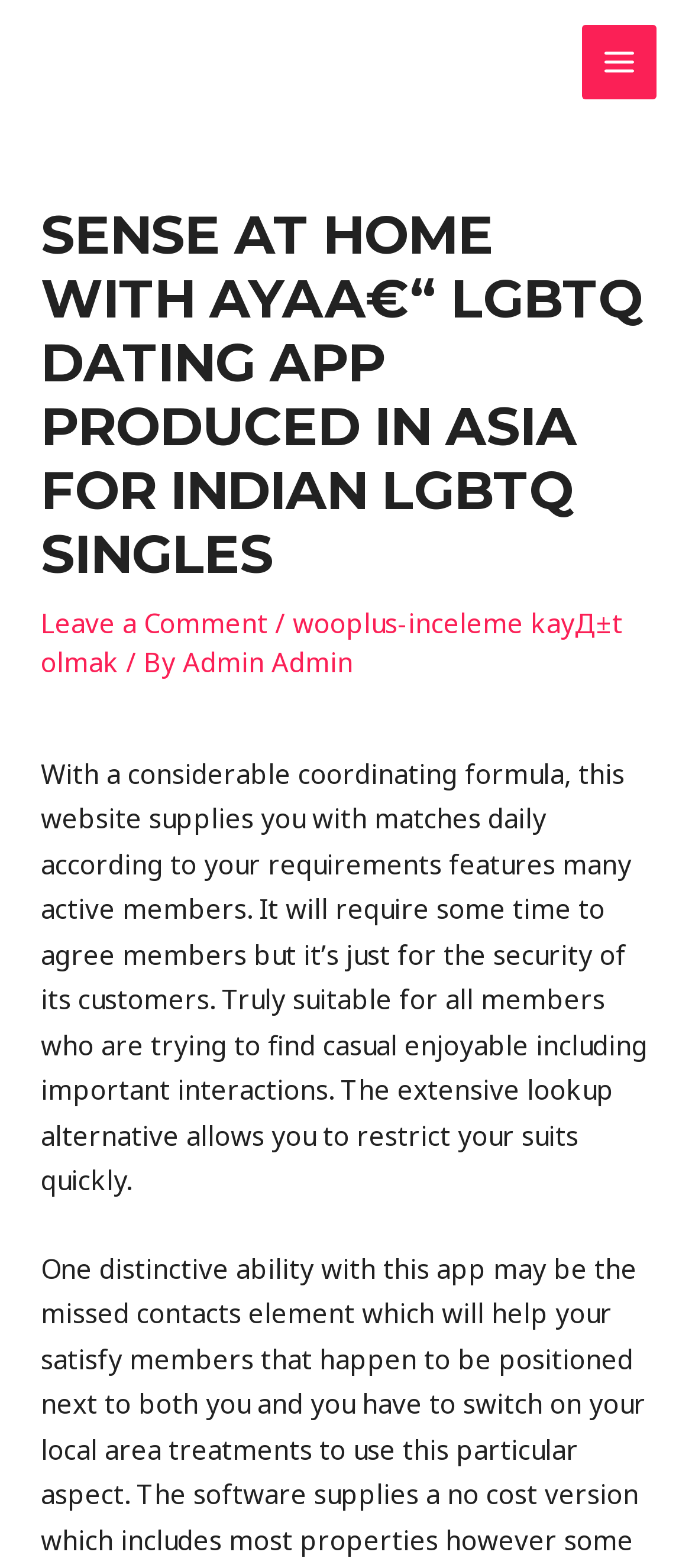What type of app is described on this webpage?
Please provide a comprehensive answer to the question based on the webpage screenshot.

Based on the webpage content, it is clear that the webpage is describing an LGBTQ dating app, specifically designed for Indian LGBTQ singles, which is evident from the header and the description of the app's features.